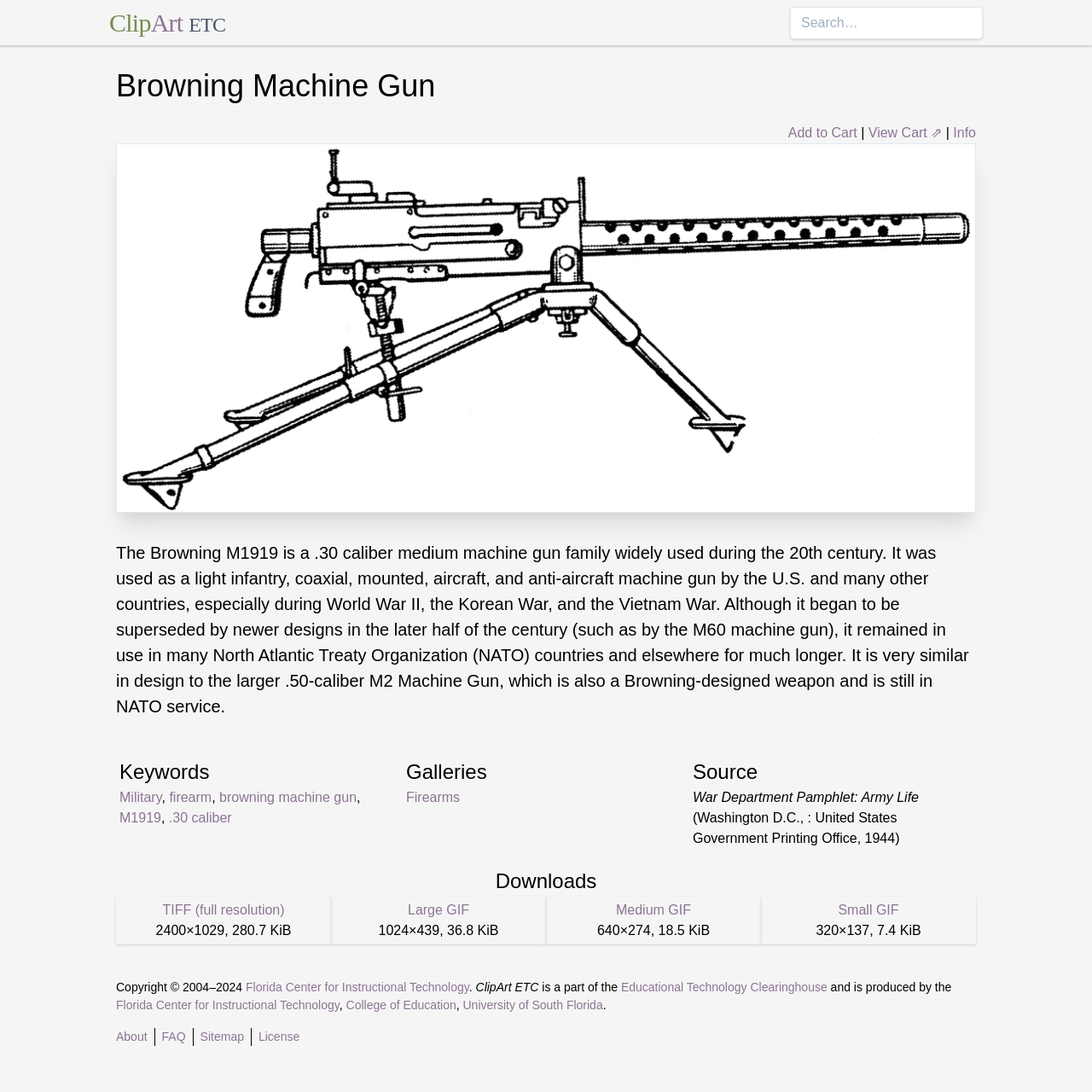Explain in detail what is displayed on the webpage.

The webpage is about the Browning M1919, a .30 caliber medium machine gun family widely used during the 20th century. At the top of the page, there is a header section with a link to "ClipArt ETC" and a search box. Below the header, there is a main content area with a heading "Browning Machine Gun" and a brief description of the gun. 

To the right of the description, there are several links, including "Add to Cart", "View Cart", and "Info". Below the description, there are several sections, including "Keywords" with links to related terms such as "Military", "firearm", and "browning machine gun". 

Next, there is a "Galleries" section with a link to "Firearms", and a "Source" section with a citation from a War Department Pamphlet. Following this, there is a "Downloads" section with links to download the image in different resolutions, including TIFF, Large GIF, Medium GIF, and Small GIF, along with their corresponding sizes.

At the bottom of the page, there is a footer section with copyright information, a link to the Florida Center for Instructional Technology, and links to "About", "FAQ", "Sitemap", and "License".